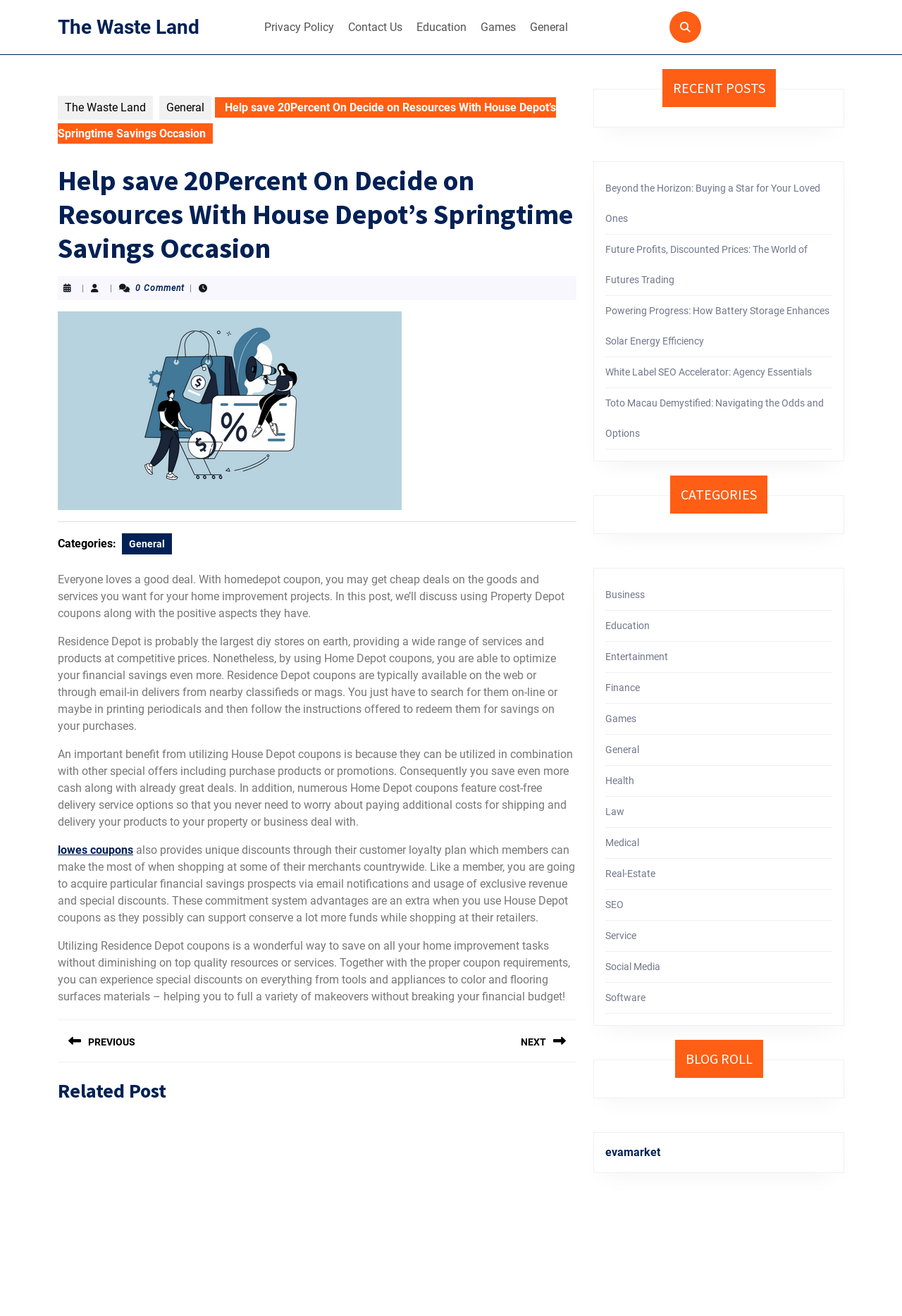Locate the bounding box coordinates of the clickable element to fulfill the following instruction: "Read the 'Help save 20Percent On Decide on Resources With House Depot’s Springtime Savings Occasion' post". Provide the coordinates as four float numbers between 0 and 1 in the format [left, top, right, bottom].

[0.064, 0.077, 0.616, 0.107]